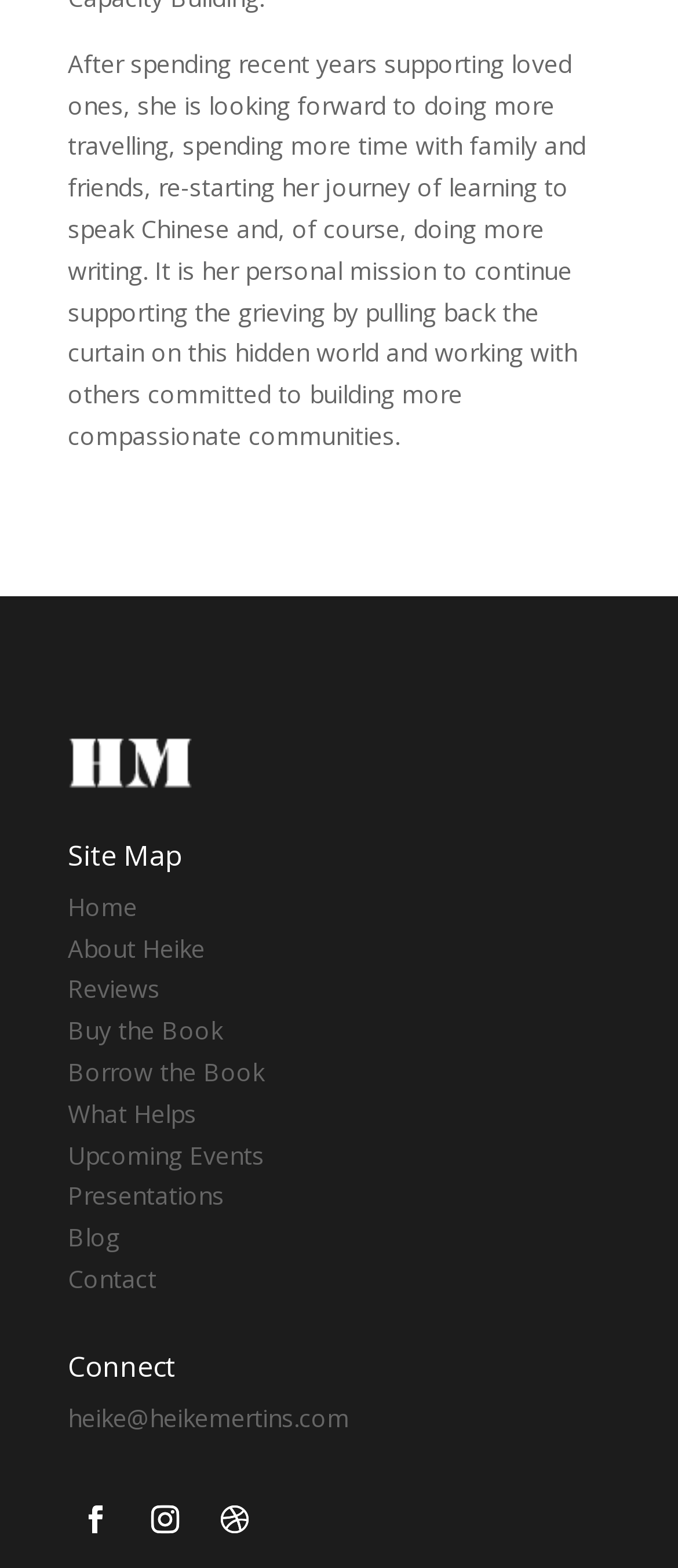Determine the bounding box coordinates for the area you should click to complete the following instruction: "buy the book".

[0.1, 0.647, 0.328, 0.668]